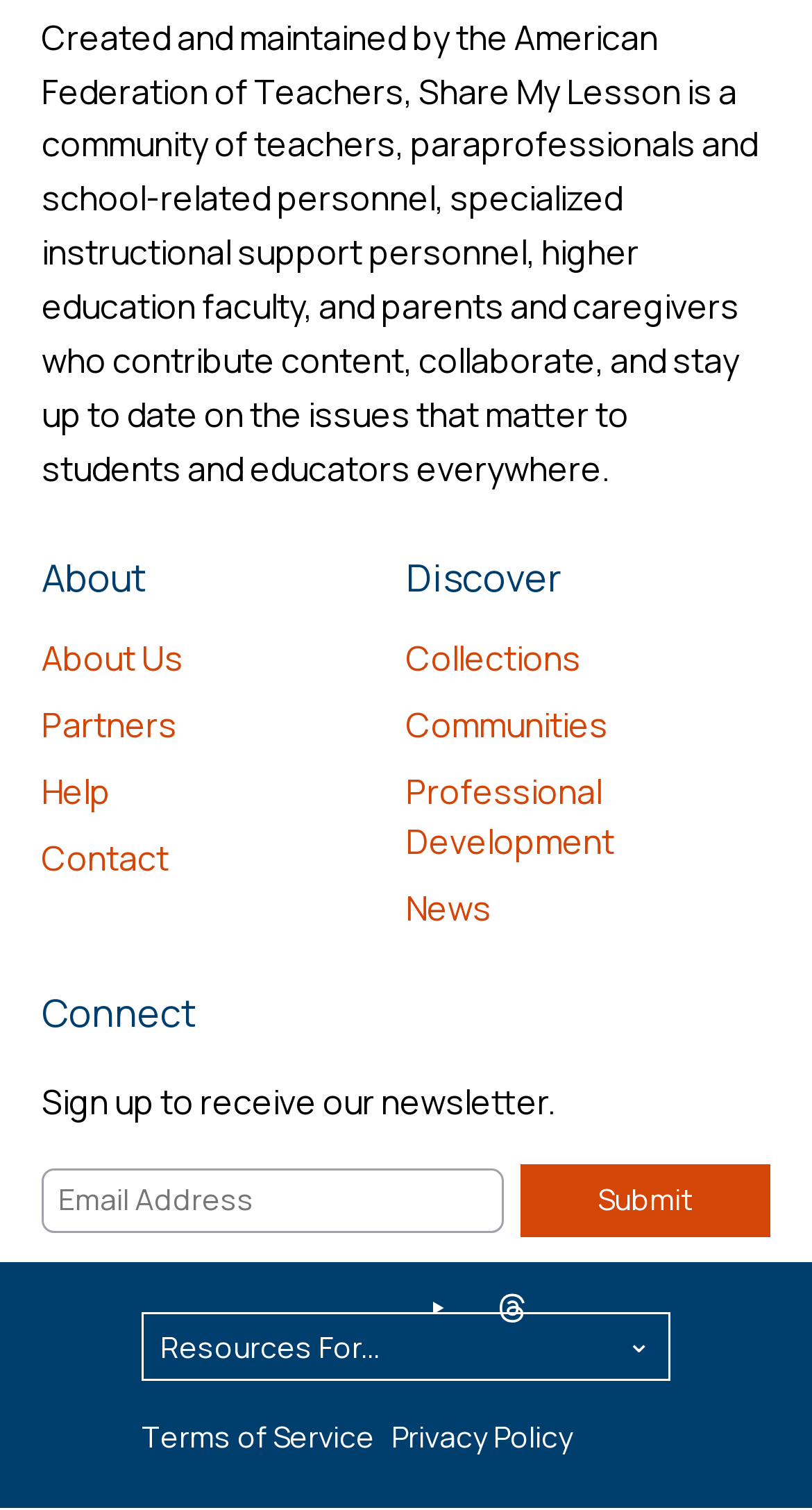How many social media links are present?
Please ensure your answer to the question is detailed and covers all necessary aspects.

There are seven social media links present, including facebook, instagram, linkedin, pinterest, twitter, youtube, and threads, each with an accompanying image.